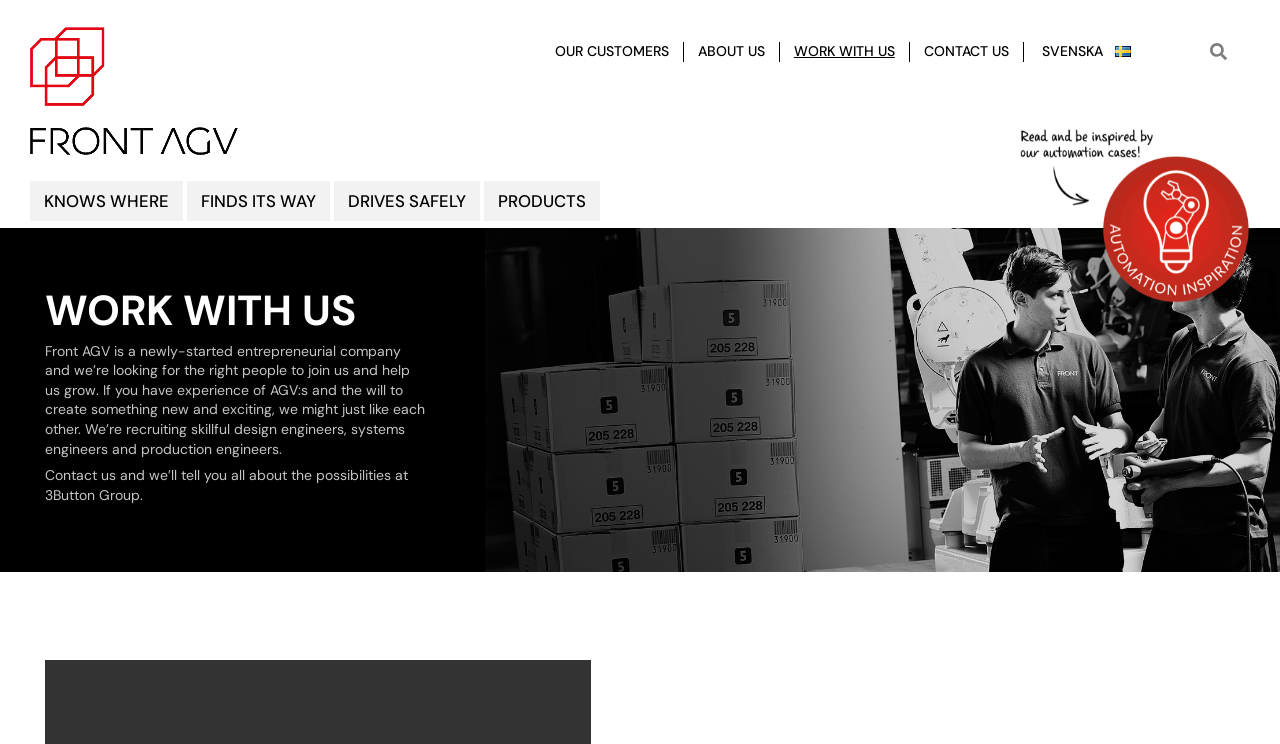Determine the main headline from the webpage and extract its text.

WORK WITH US